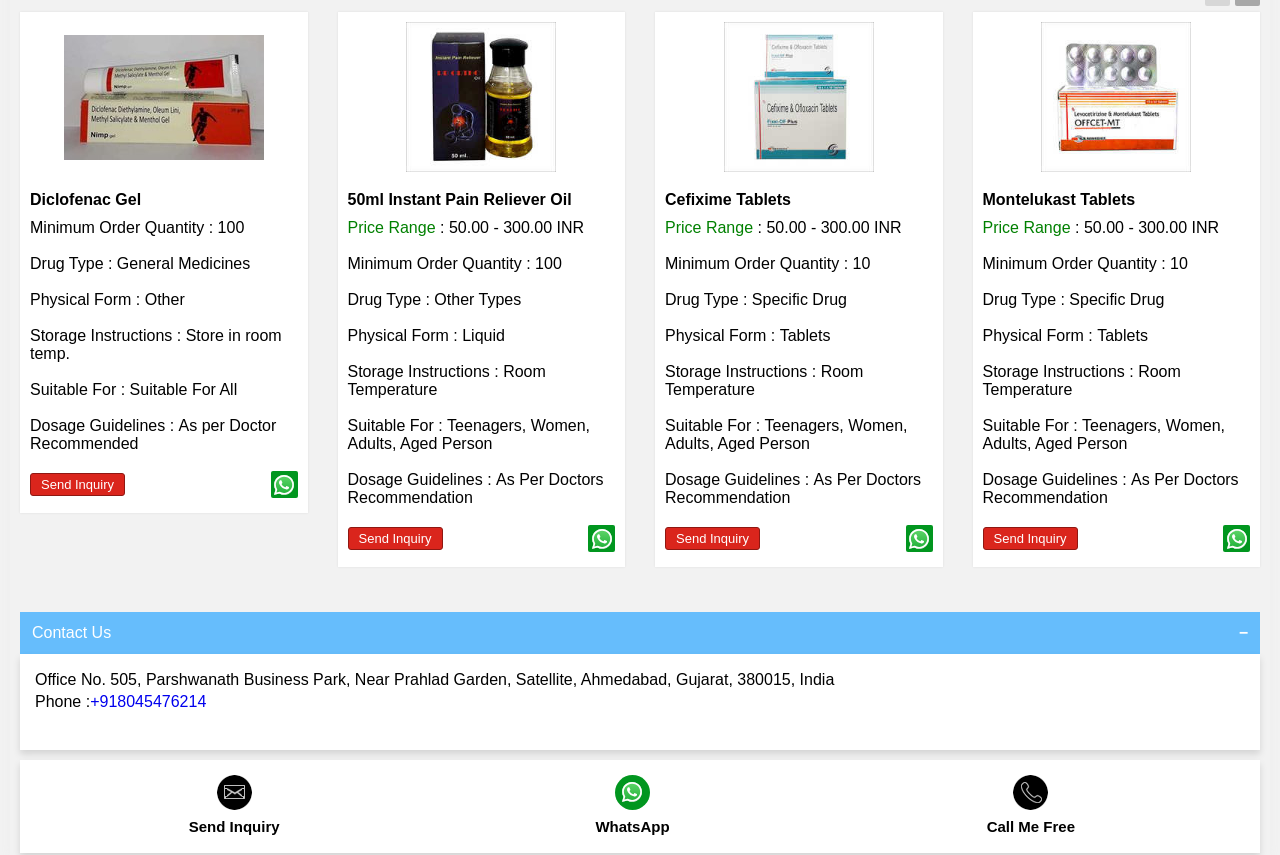Provide the bounding box coordinates of the section that needs to be clicked to accomplish the following instruction: "Click on the 'Montelukast Tablets' link."

[0.768, 0.026, 0.977, 0.201]